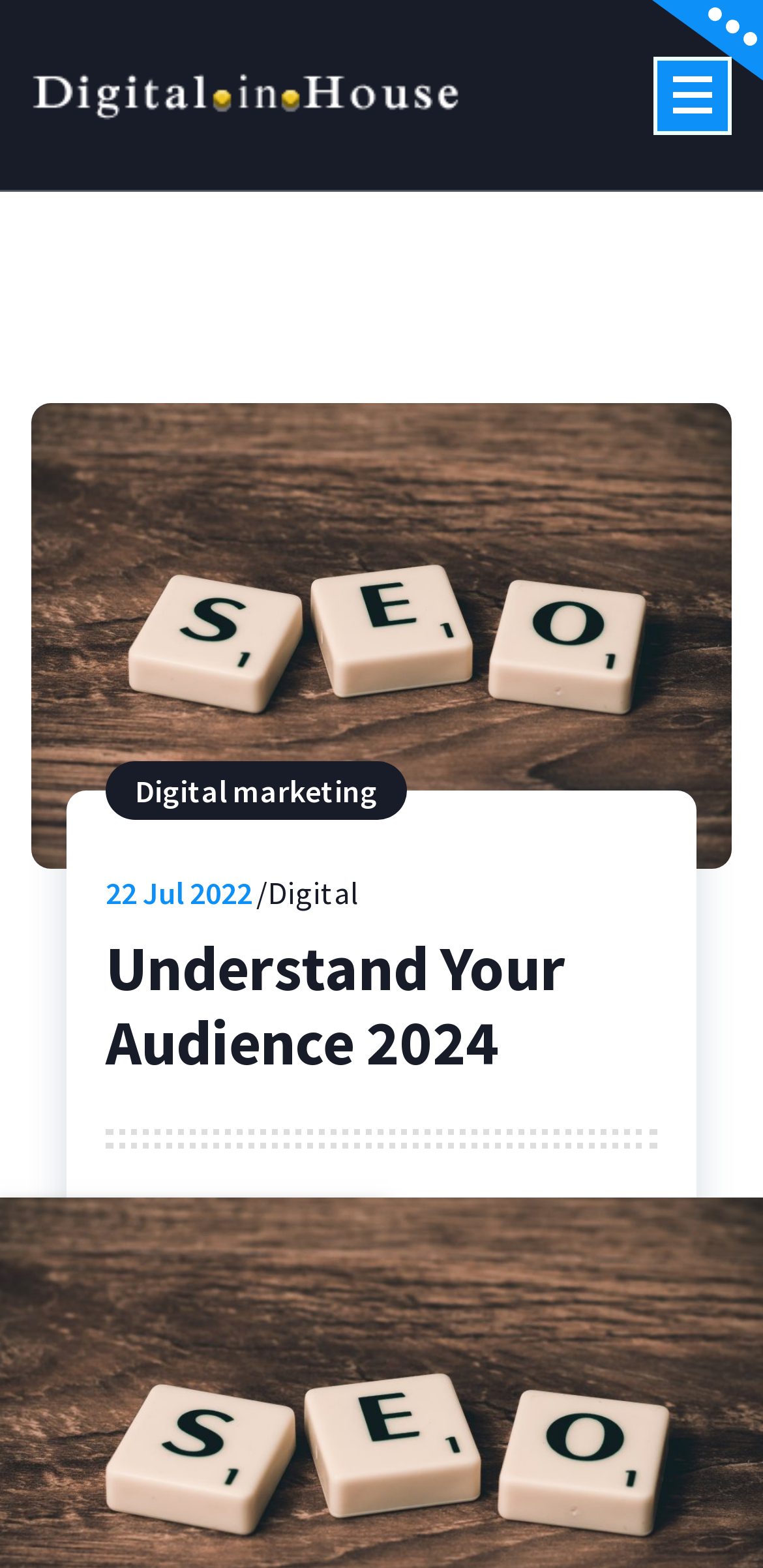Write an extensive caption that covers every aspect of the webpage.

The webpage appears to be a blog or article page, with a focus on digital marketing. At the top left, there is a logo or brand image with the text "Digital In House" which is also a clickable link. To the right of the logo, there is a menu button labeled "Menu Collapsed". 

Below the logo, there is a large figure or banner that spans across the page, containing a link. On top of this banner, there are three links arranged horizontally, with the first link labeled "Digital marketing", the second link showing a date "22 Jul 2022", and the third link labeled "Digital". 

Further down the page, there is a prominent heading that reads "Understand Your Audience 2024", which is also a clickable link. This heading is centered on the page, taking up a significant amount of space.